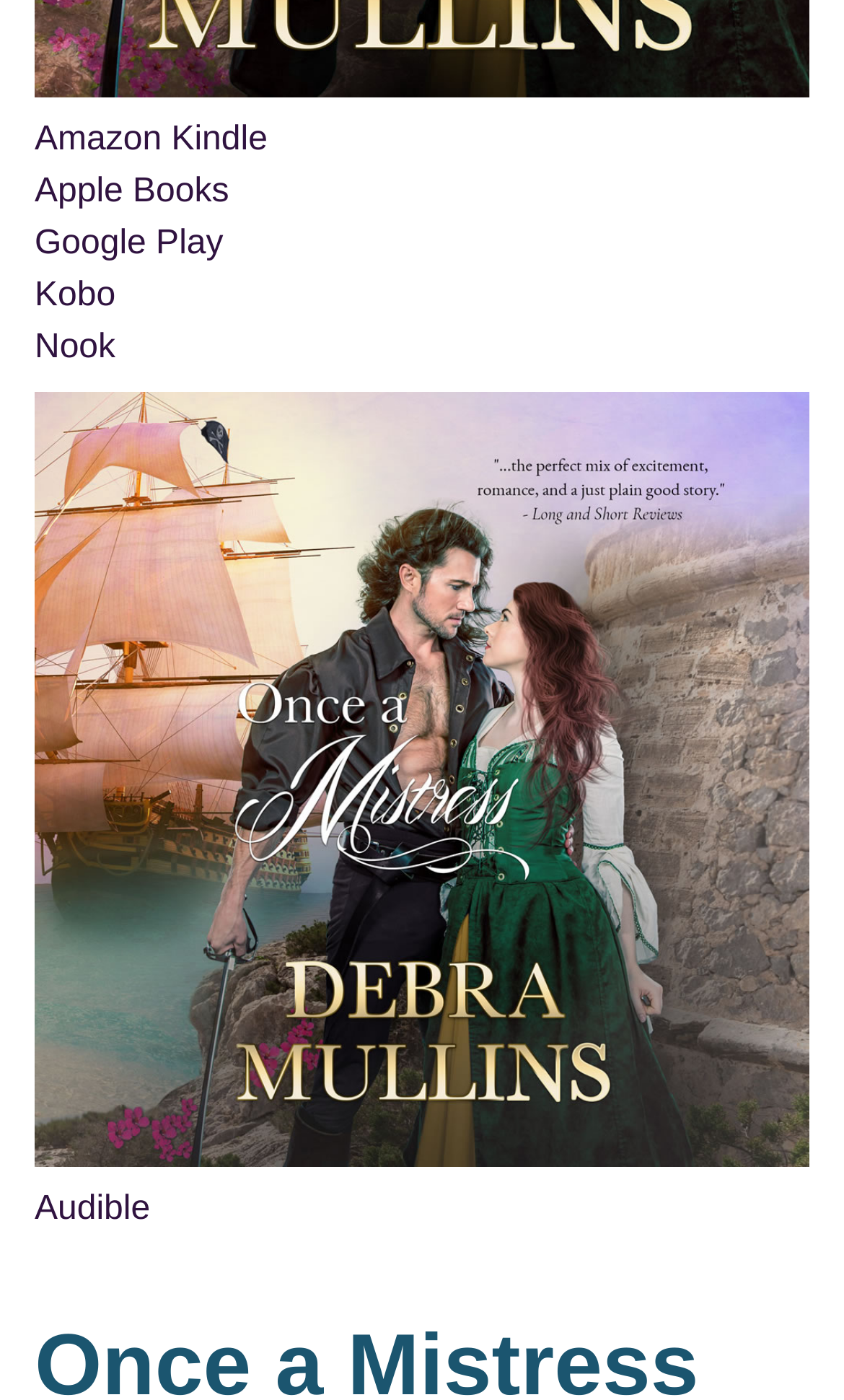Is there an image on the webpage?
Provide a one-word or short-phrase answer based on the image.

Yes